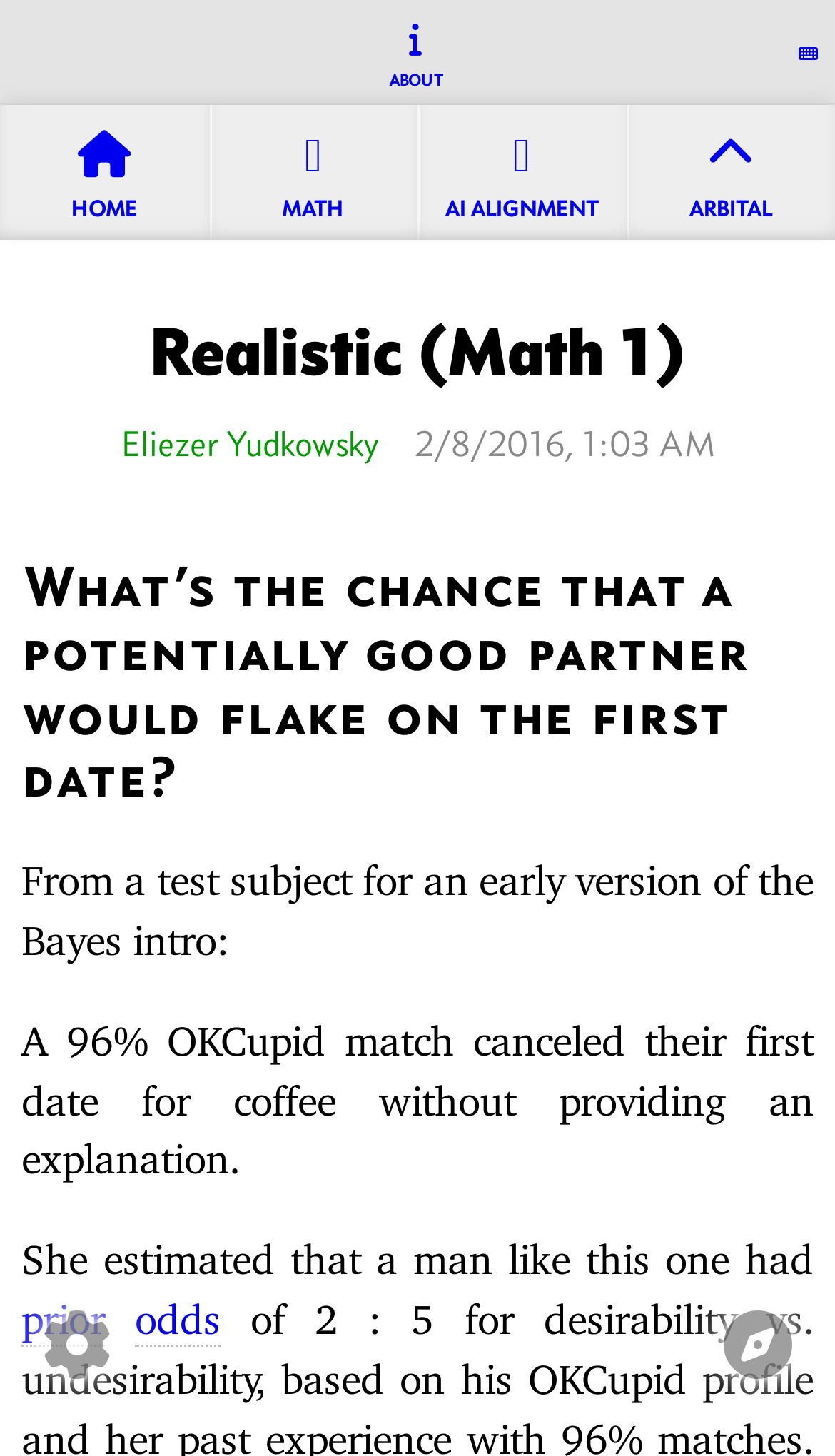Pinpoint the bounding box coordinates of the element to be clicked to execute the instruction: "view math topics".

[0.25, 0.072, 0.5, 0.165]